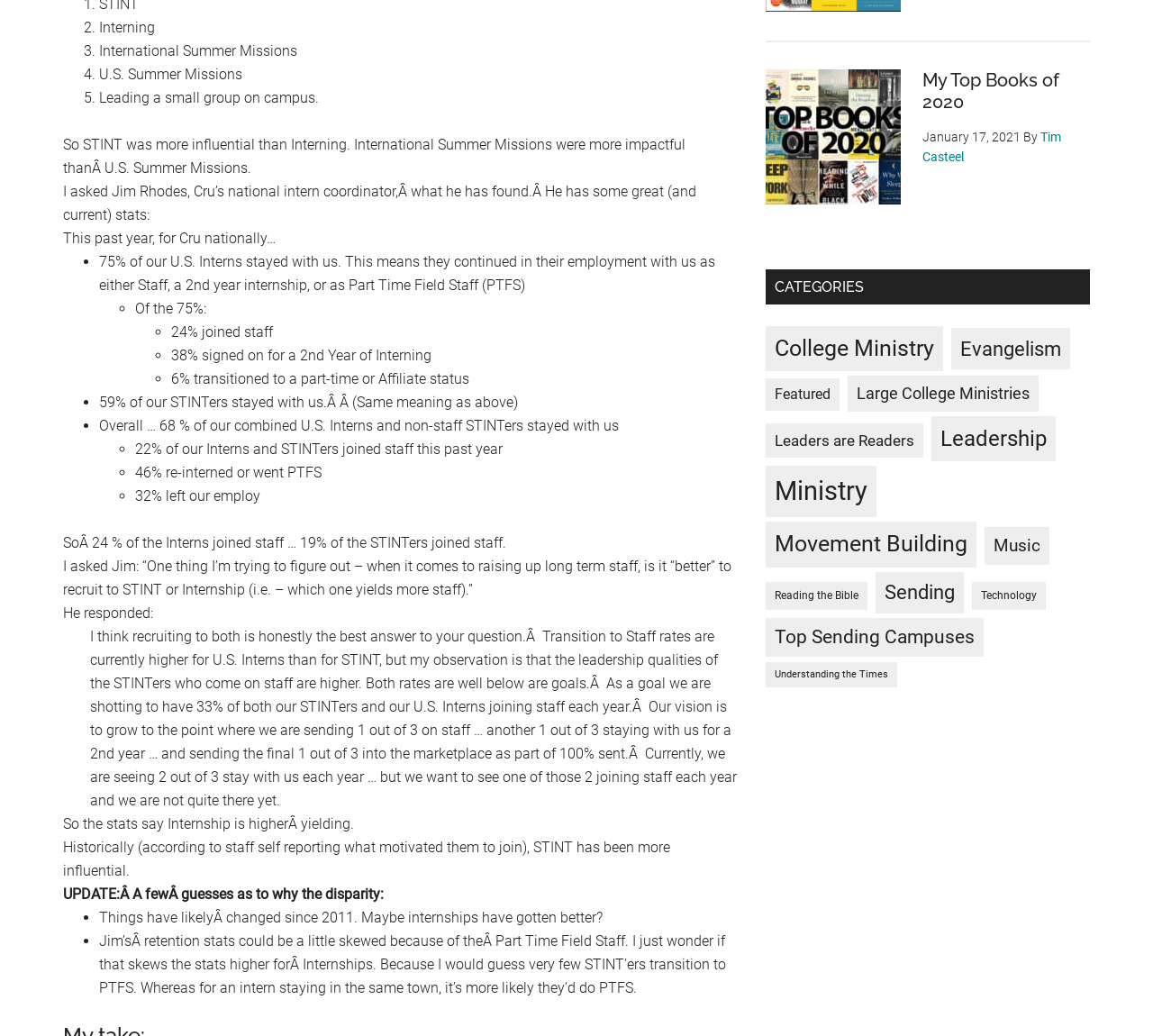Give a concise answer using only one word or phrase for this question:
What percentage of U.S. Interns stayed with Cru?

75%